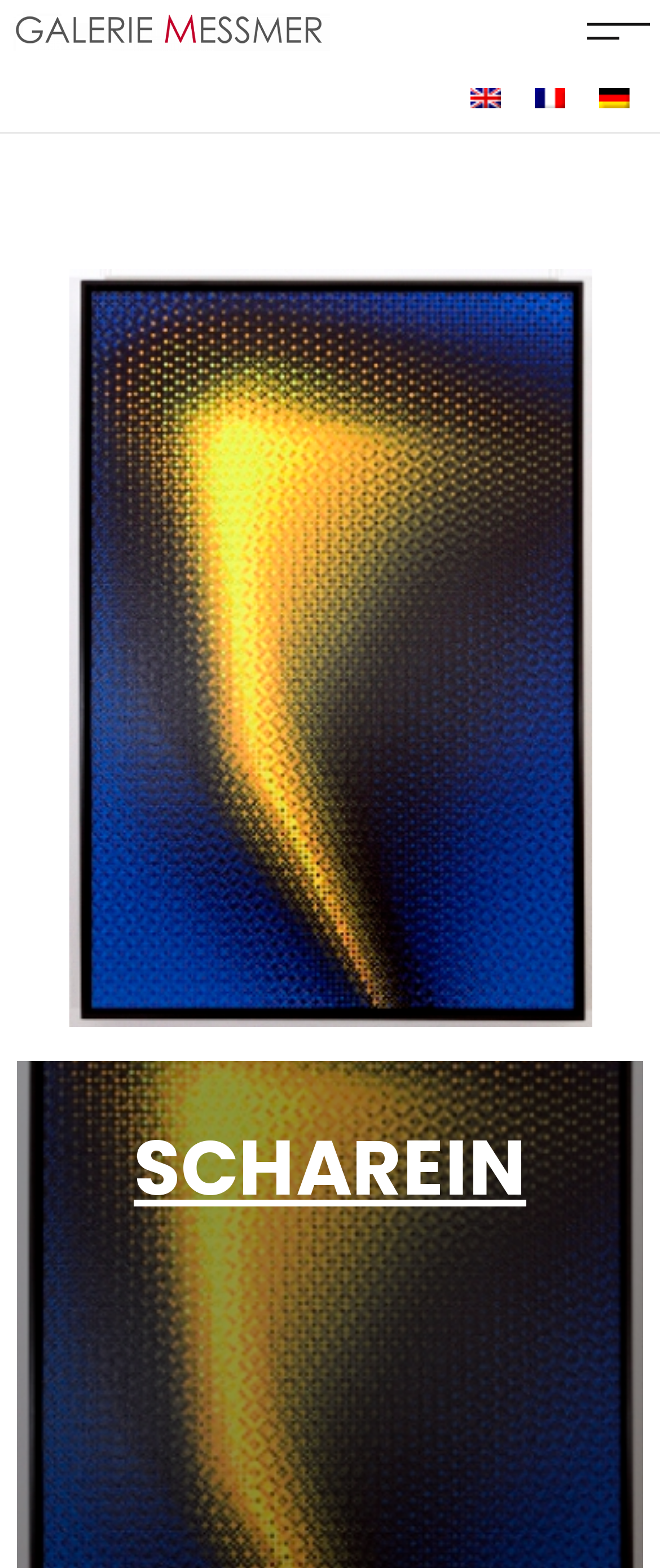What is the prominent text on the webpage?
Give a single word or phrase answer based on the content of the image.

SCHAREIN